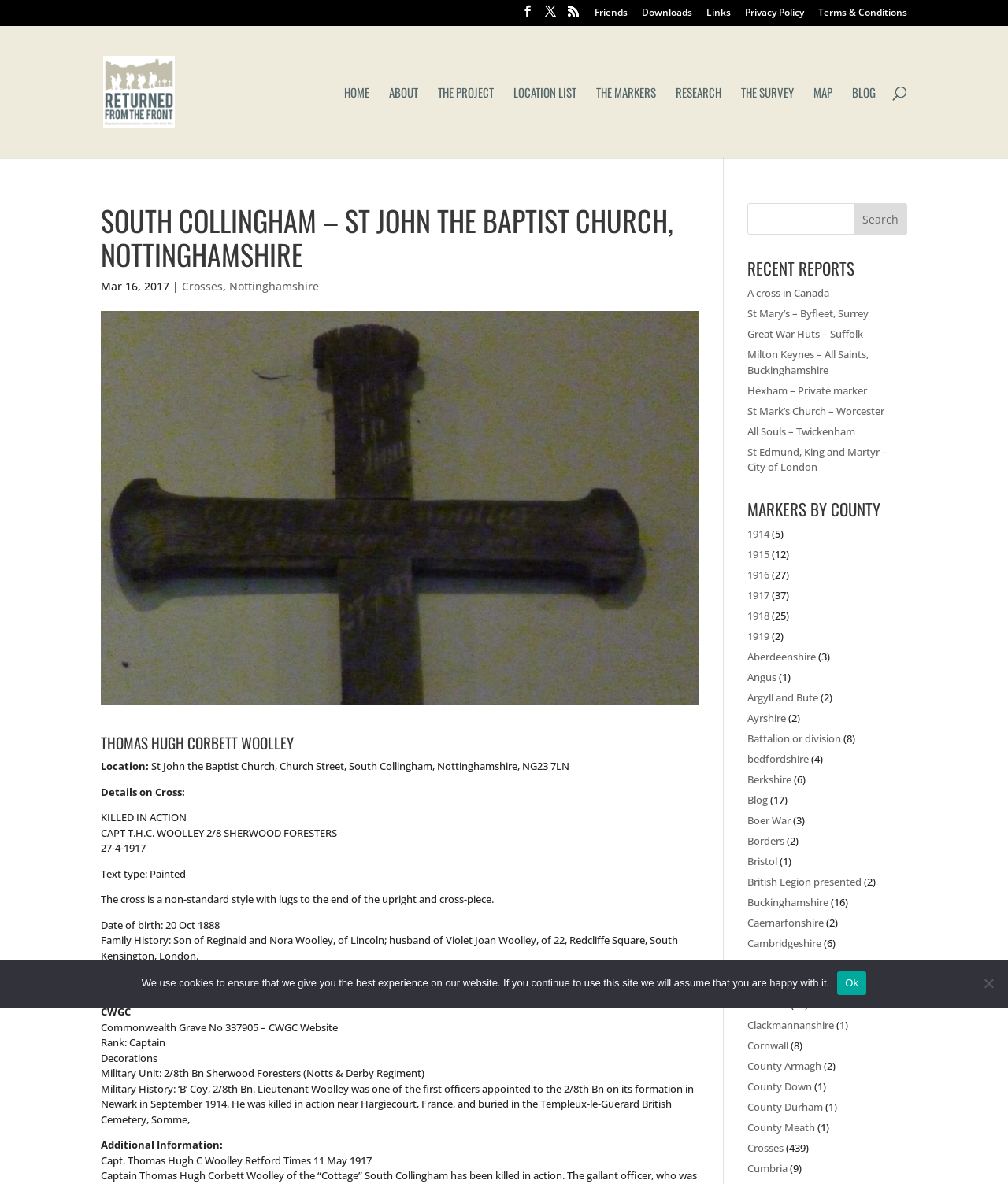Utilize the details in the image to thoroughly answer the following question: What is the name of the church?

I found the answer by looking at the heading 'SOUTH COLLINGHAM – ST JOHN THE BAPTIST CHURCH, NOTTINGHAMSHIRE' which is located at the top of the webpage.